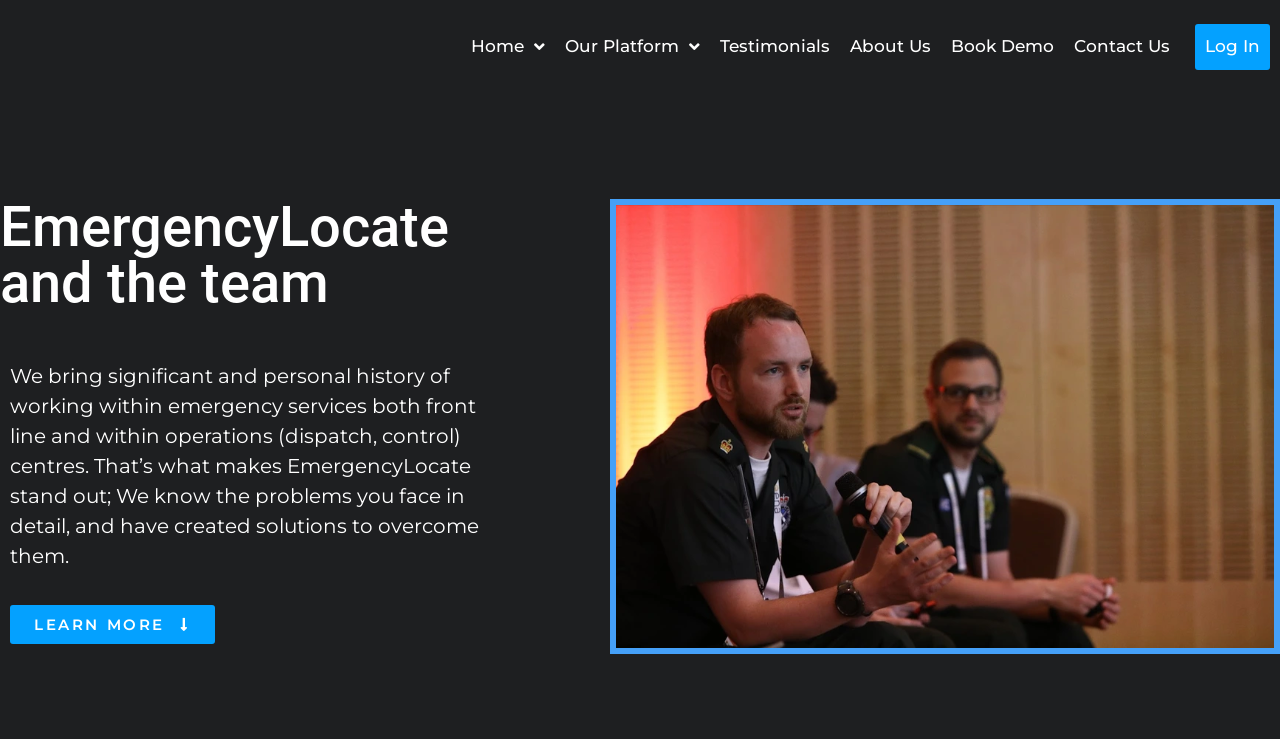Answer succinctly with a single word or phrase:
What is the purpose of EmergencyLocate?

To solve emergency services problems